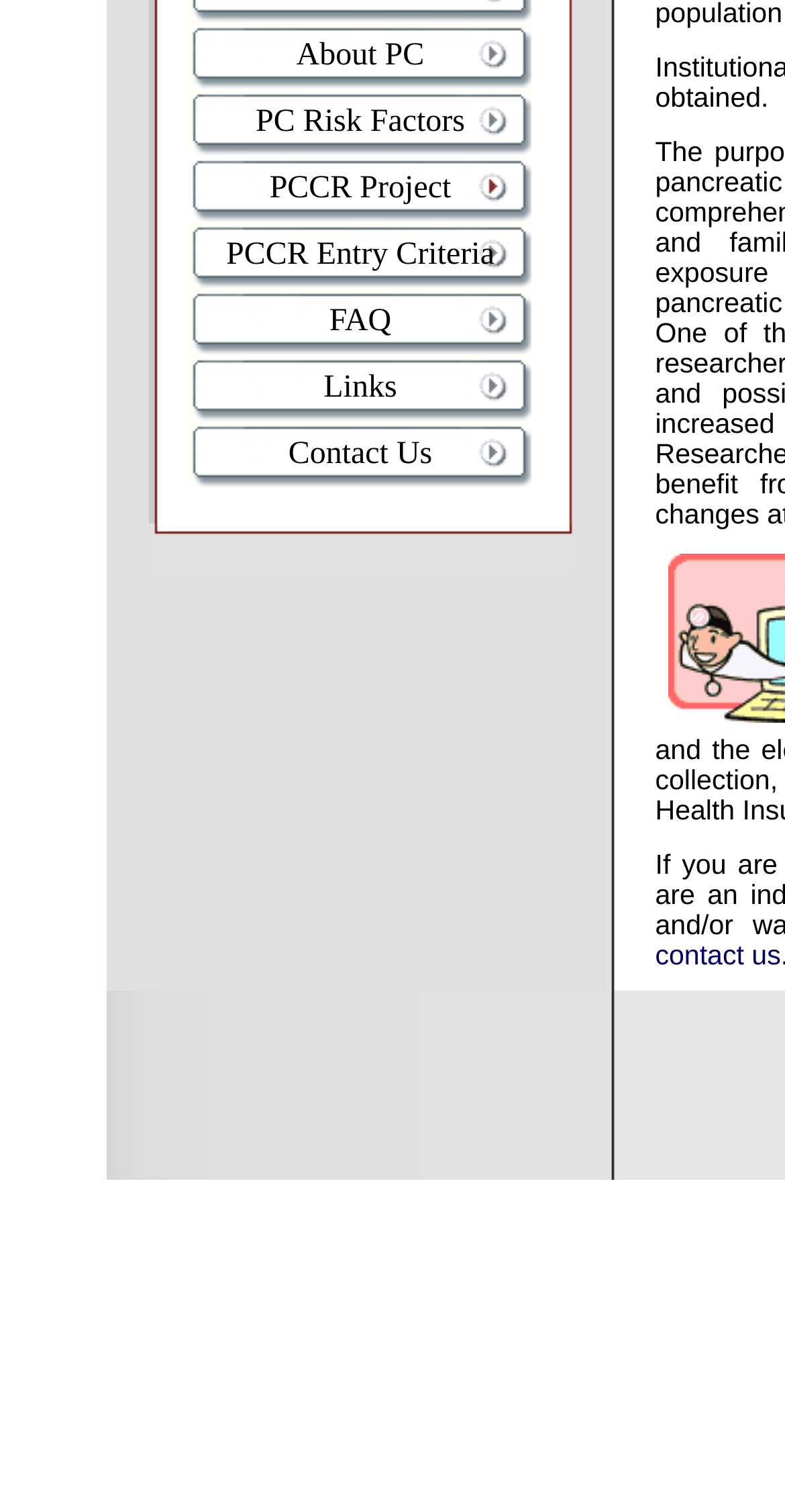Determine the bounding box coordinates of the UI element that matches the following description: "PC Risk Factors". The coordinates should be four float numbers between 0 and 1 in the format [left, top, right, bottom].

[0.241, 0.059, 0.677, 0.103]